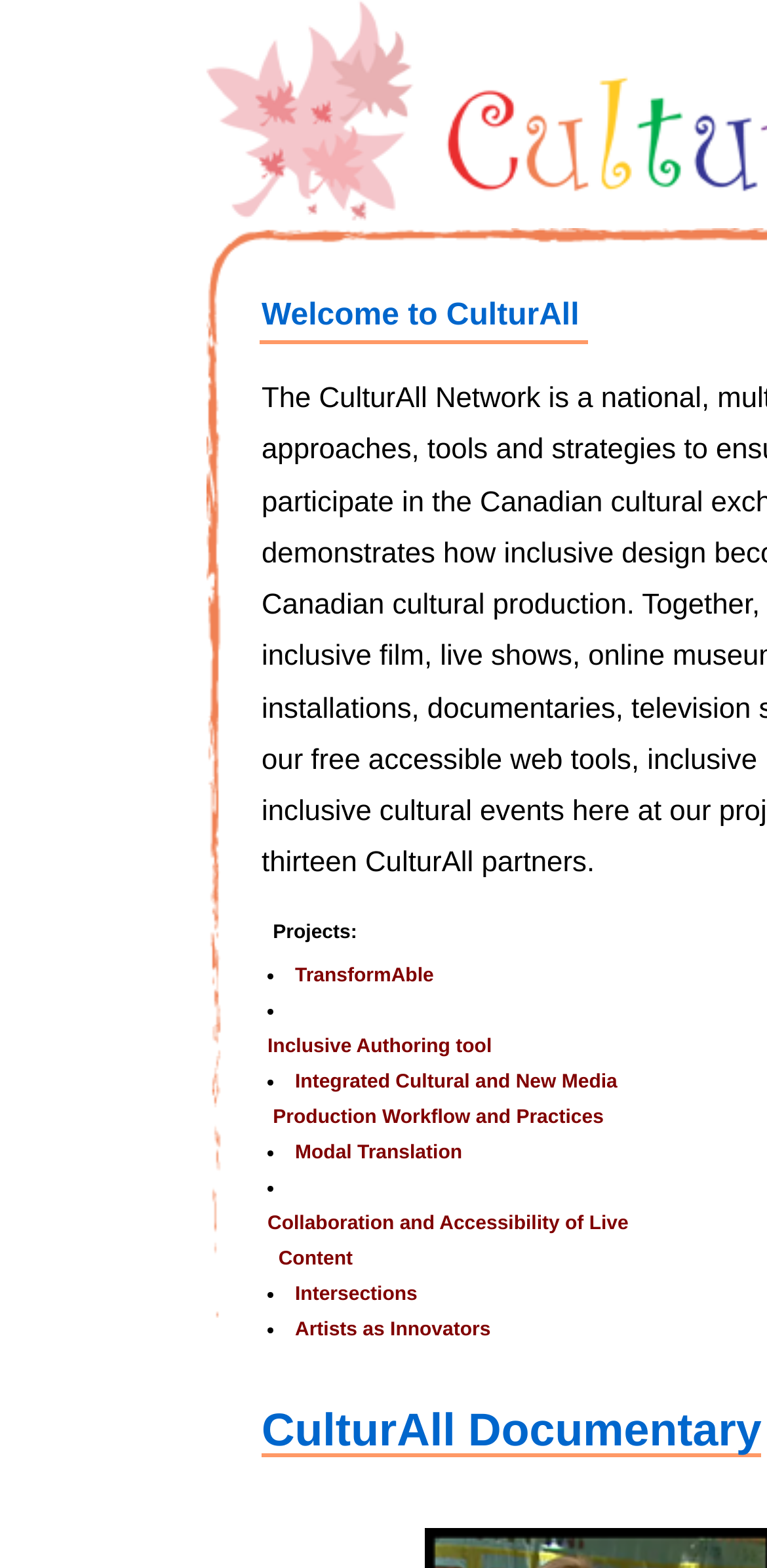Answer the question below with a single word or a brief phrase: 
How many list markers are there on the webpage?

6